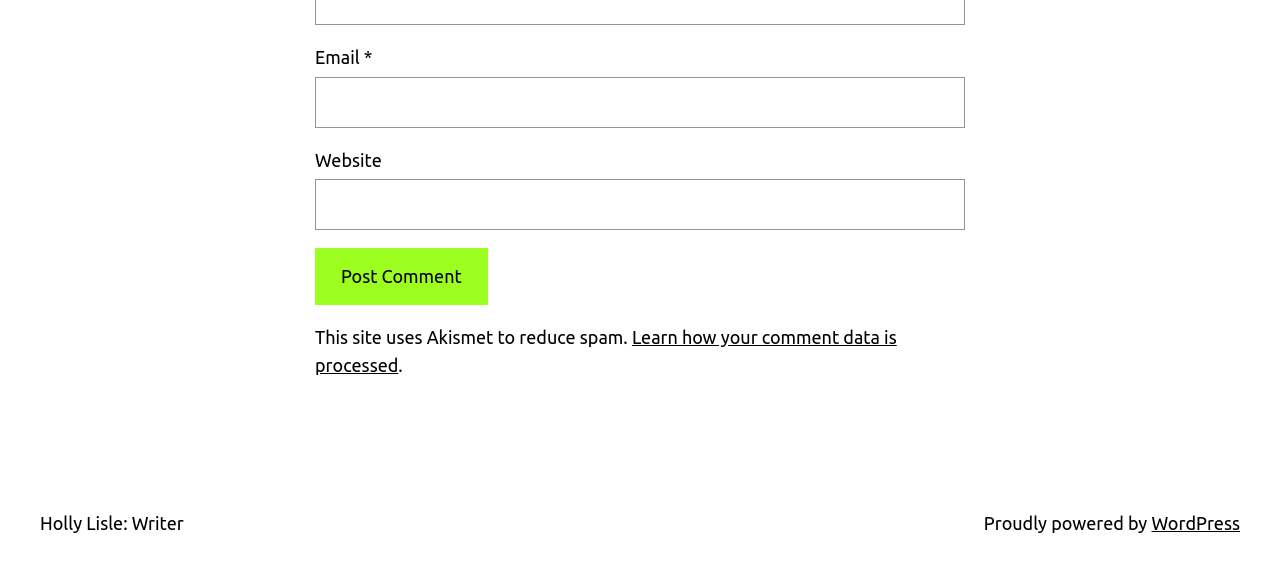What is the name of the site's author?
Using the image, elaborate on the answer with as much detail as possible.

The link 'Holly Lisle: Writer' at the bottom of the page suggests that Holly Lisle is the author or owner of the website, and possibly a writer.